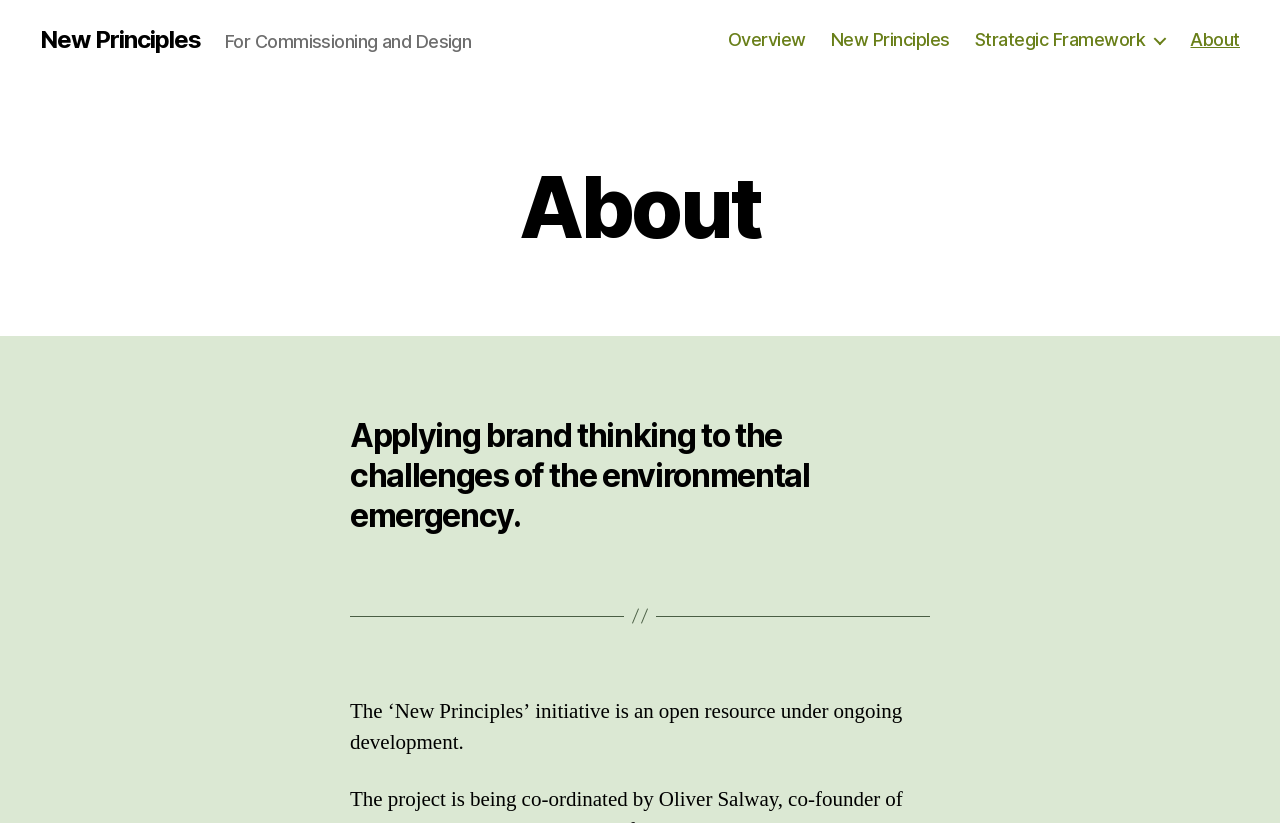Answer the following in one word or a short phrase: 
How many links are in the navigation?

4